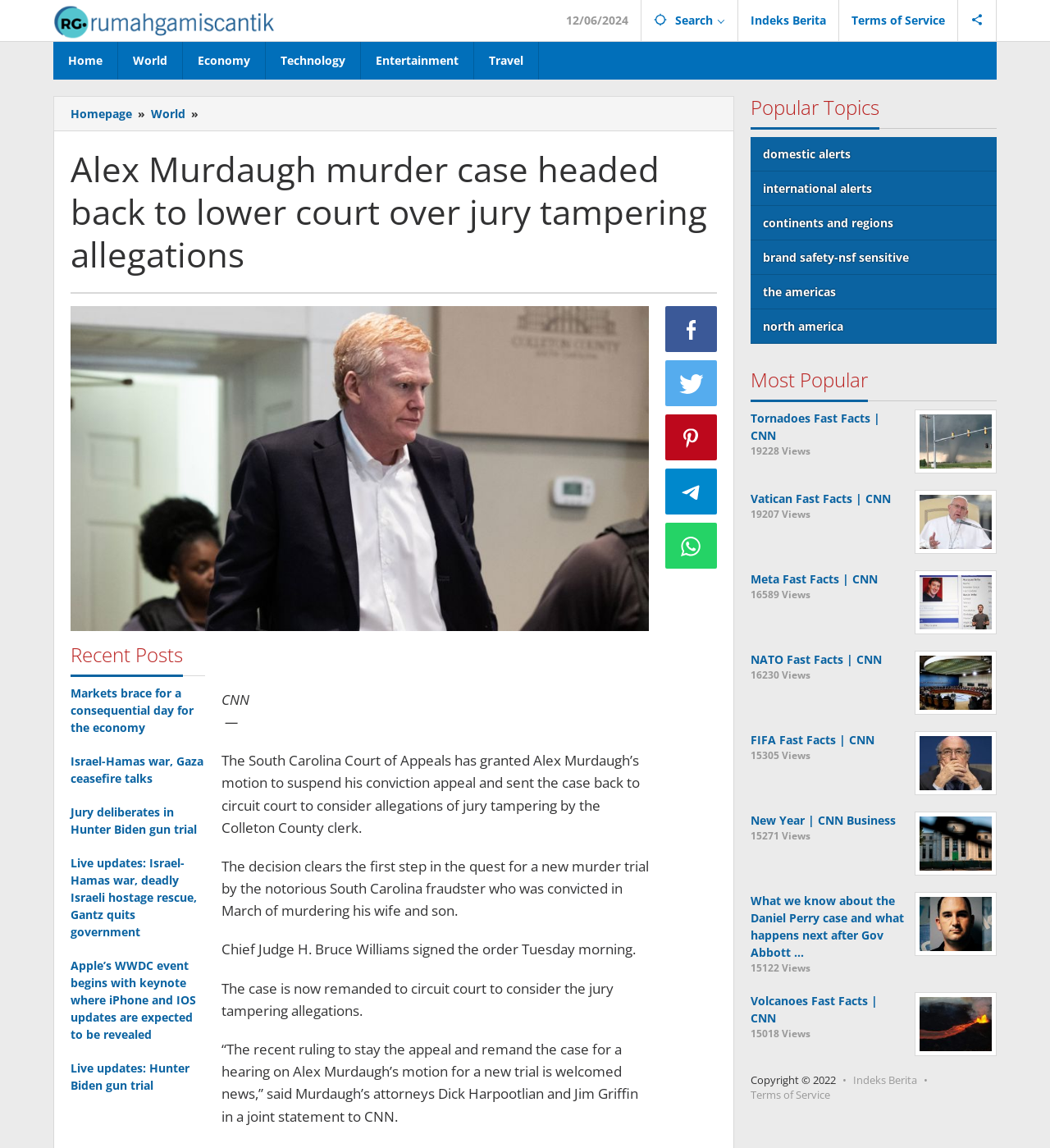Pinpoint the bounding box coordinates of the area that must be clicked to complete this instruction: "Click on the 'Home' link".

[0.051, 0.036, 0.112, 0.069]